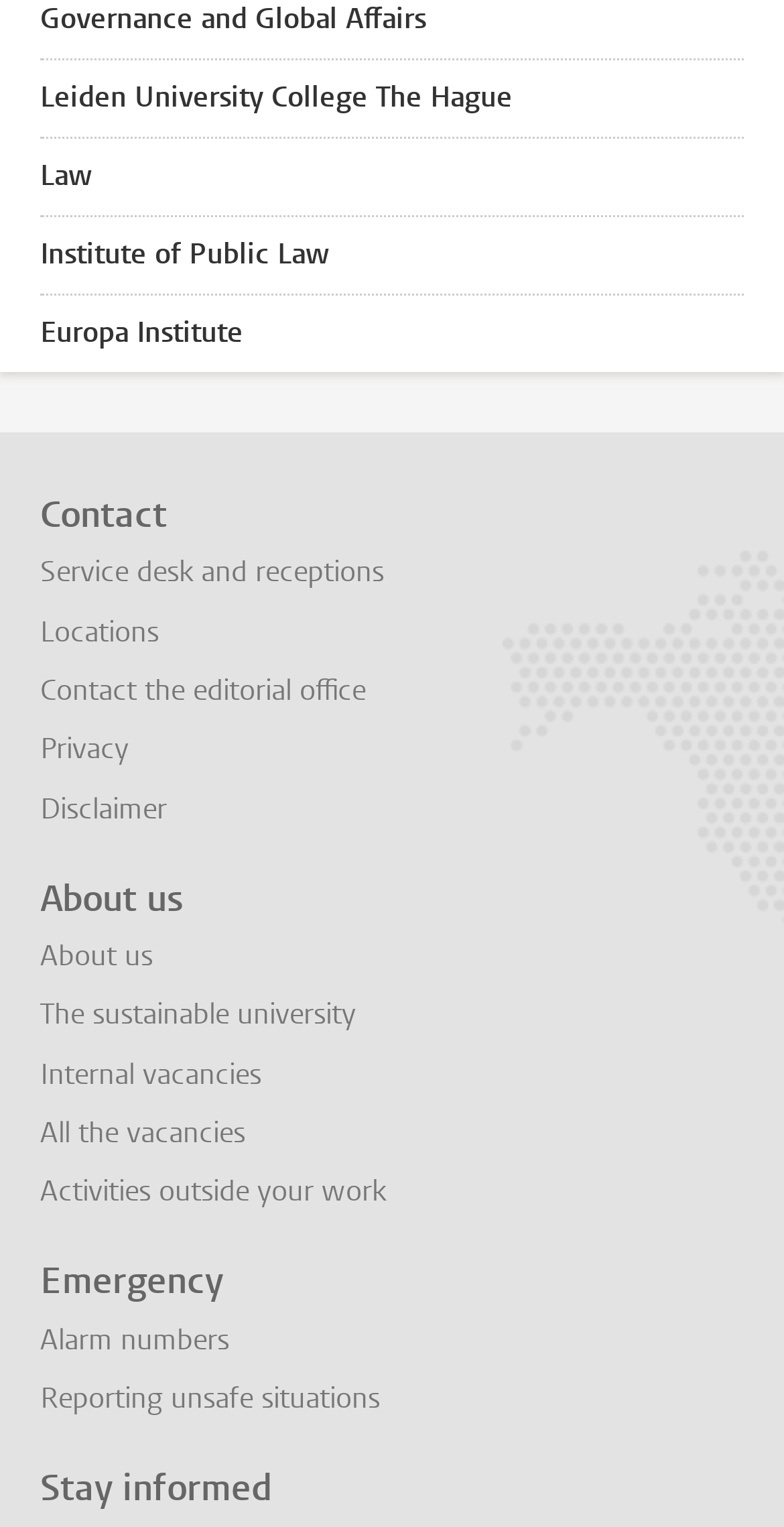Could you locate the bounding box coordinates for the section that should be clicked to accomplish this task: "Contact the service desk".

[0.051, 0.363, 0.49, 0.388]